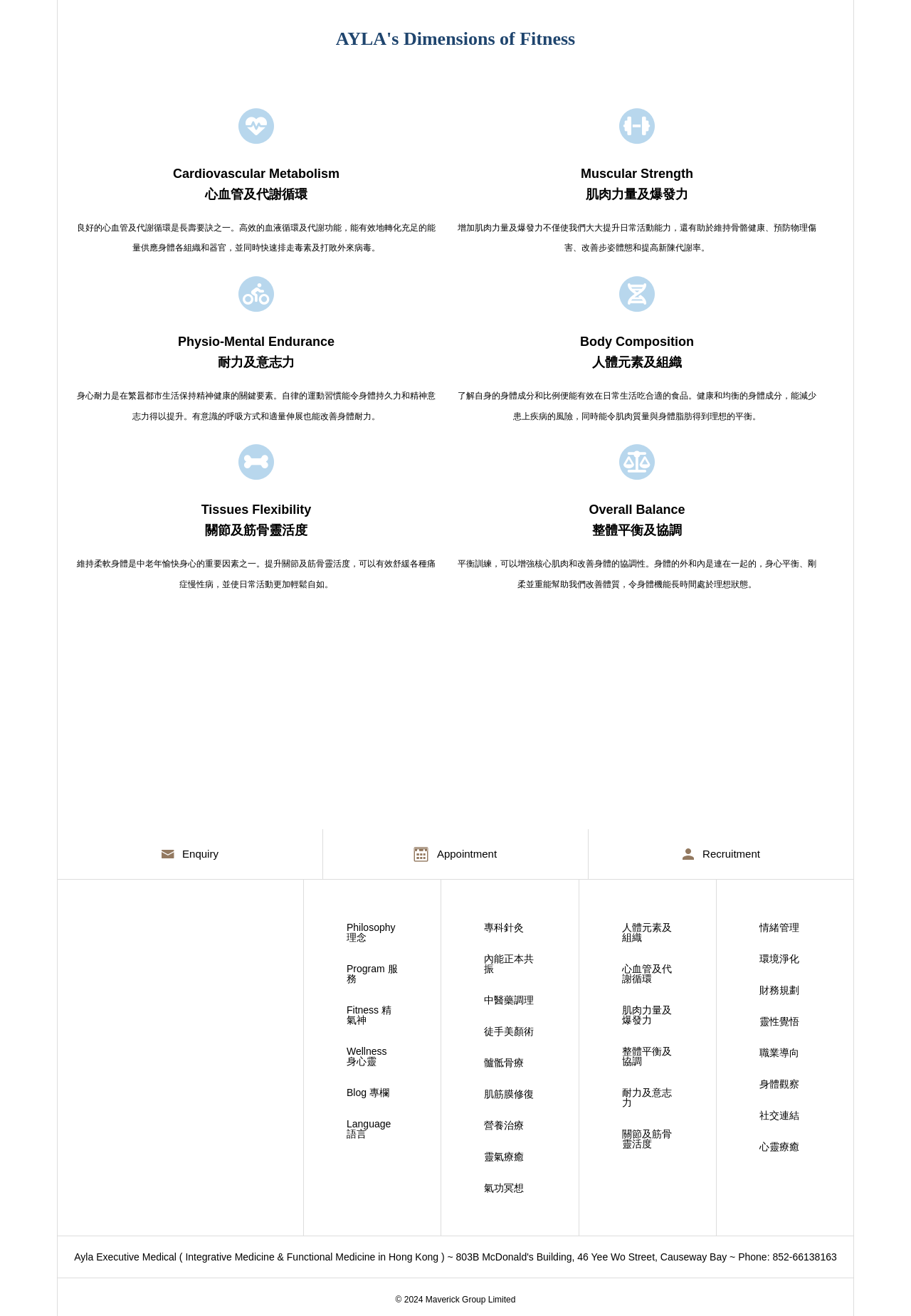Find and provide the bounding box coordinates for the UI element described here: "靈氣療癒". The coordinates should be given as four float numbers between 0 and 1: [left, top, right, bottom].

[0.531, 0.875, 0.588, 0.882]